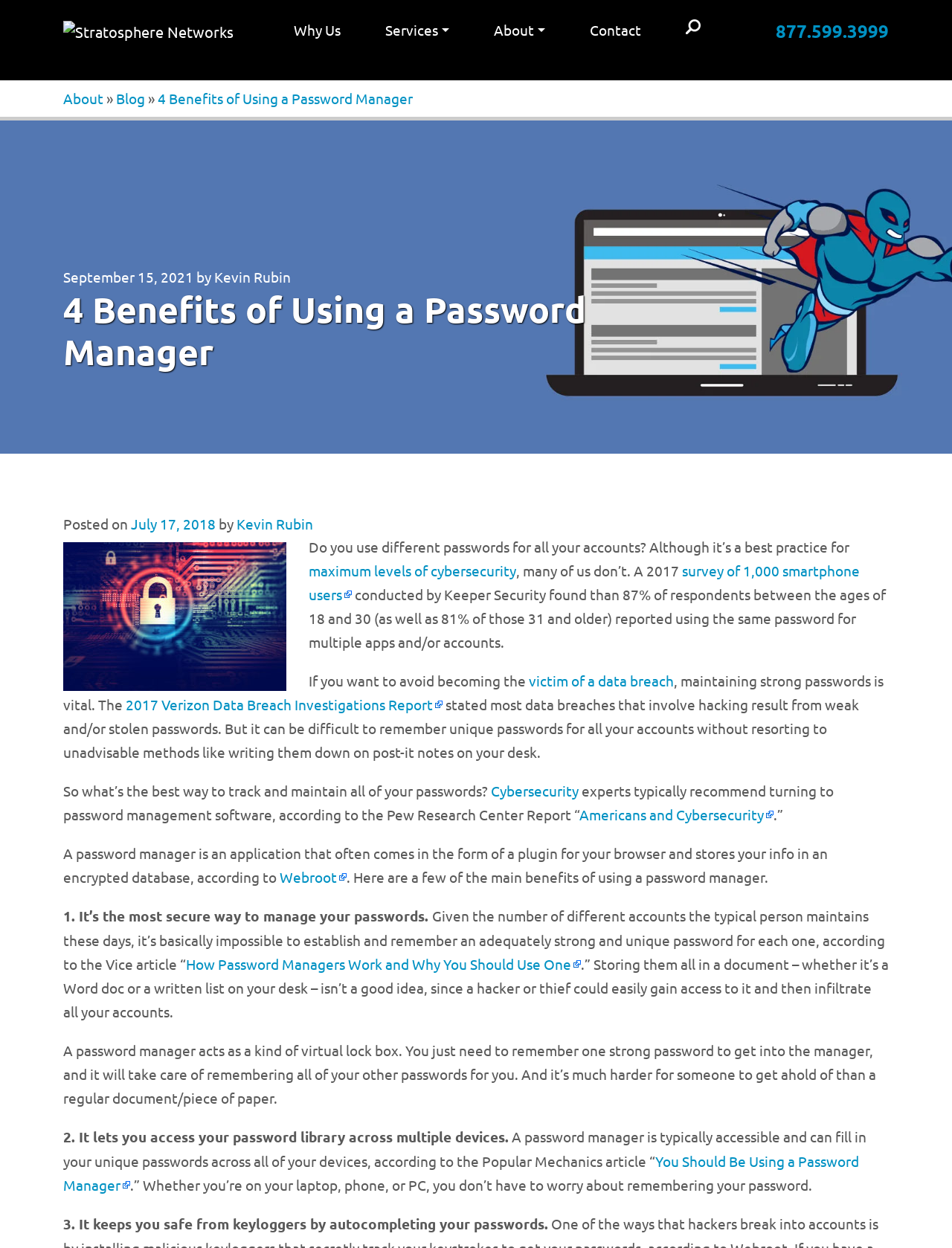Could you specify the bounding box coordinates for the clickable section to complete the following instruction: "Click on 'Search'"?

[0.705, 0.013, 0.752, 0.032]